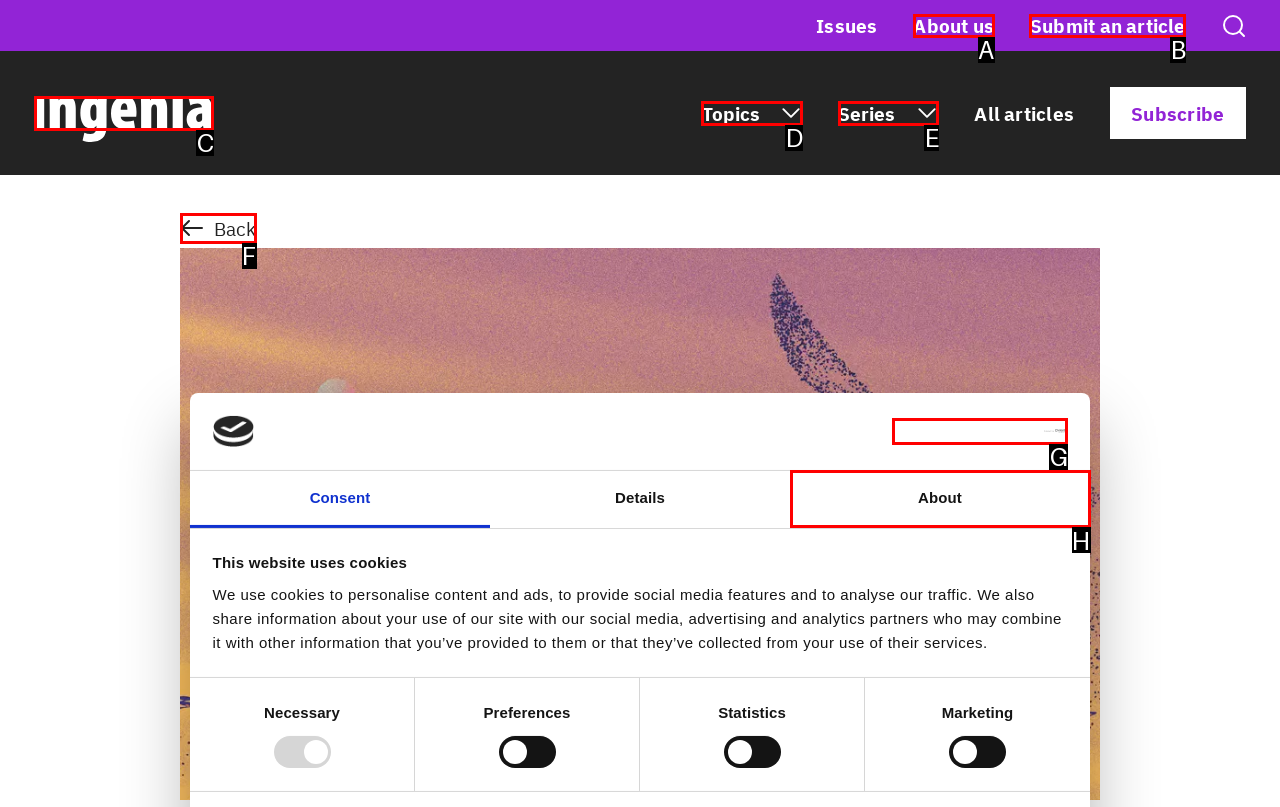Based on the description: About us, find the HTML element that matches it. Provide your answer as the letter of the chosen option.

A